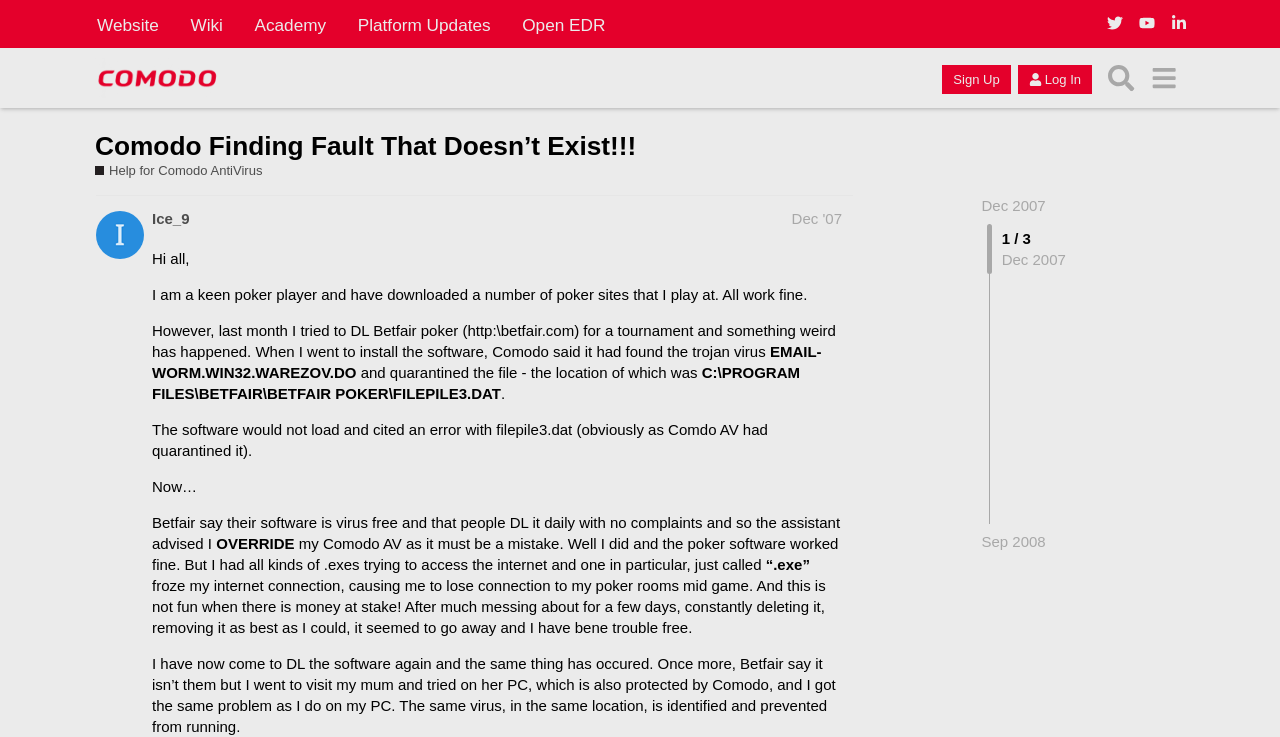Find the bounding box coordinates of the area that needs to be clicked in order to achieve the following instruction: "Click on the 'Sign Up' button". The coordinates should be specified as four float numbers between 0 and 1, i.e., [left, top, right, bottom].

[0.736, 0.088, 0.79, 0.128]